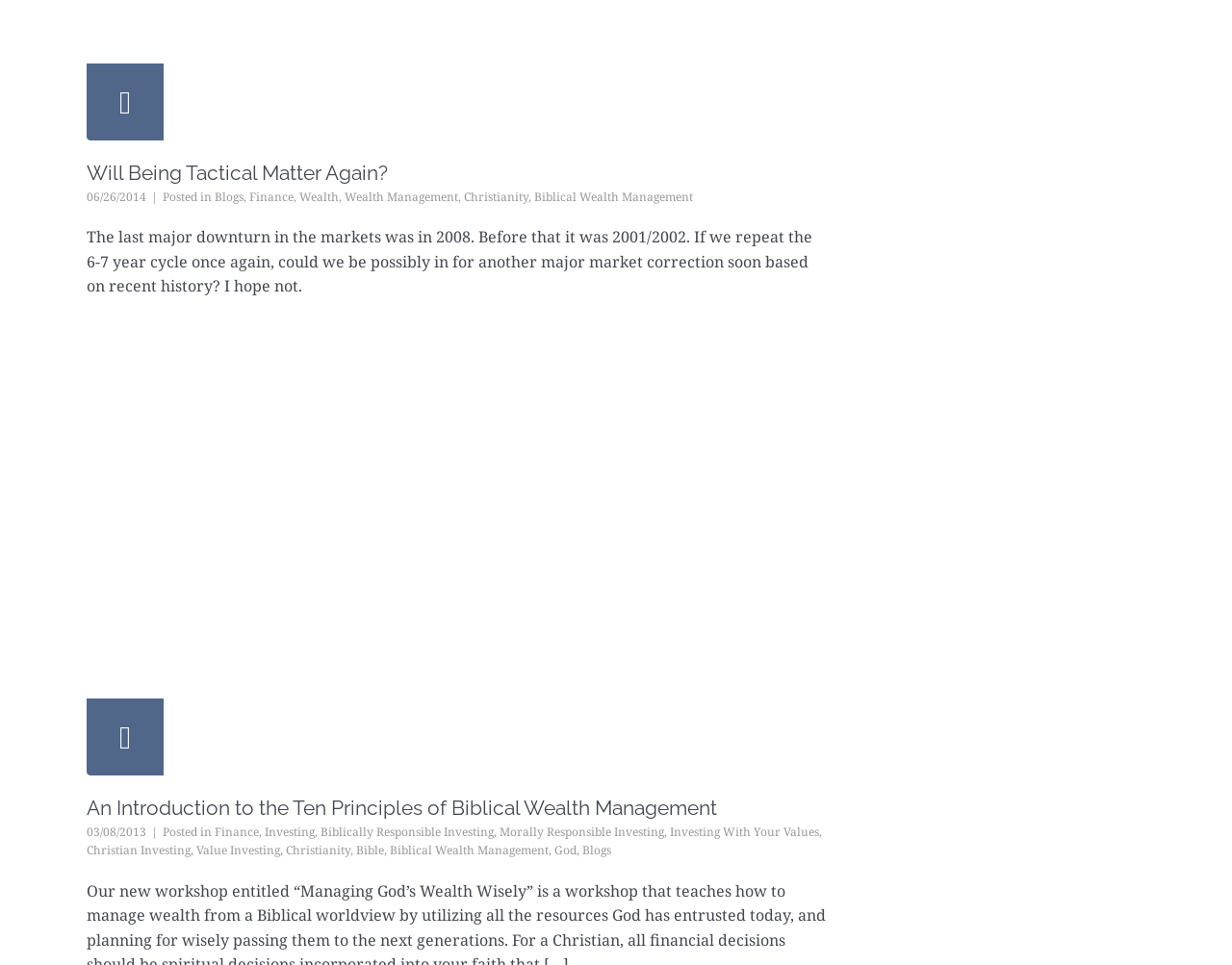Please predict the bounding box coordinates of the element's region where a click is necessary to complete the following instruction: "Click on the link to view posts in 'Biblical Wealth Management'". The coordinates should be represented by four float numbers between 0 and 1, i.e., [left, top, right, bottom].

[0.316, 0.873, 0.445, 0.89]